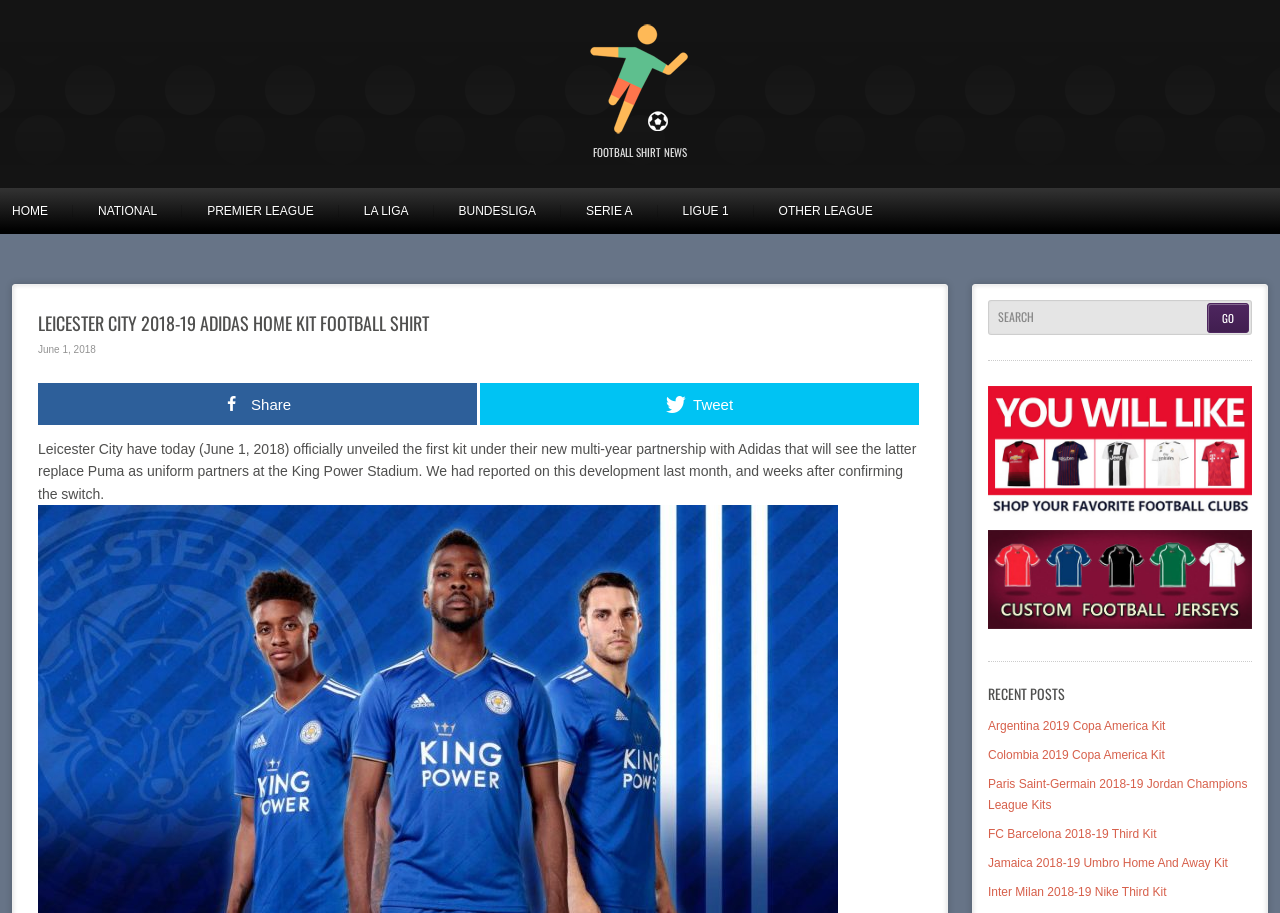Locate the coordinates of the bounding box for the clickable region that fulfills this instruction: "Click on the HOME link".

[0.009, 0.214, 0.057, 0.249]